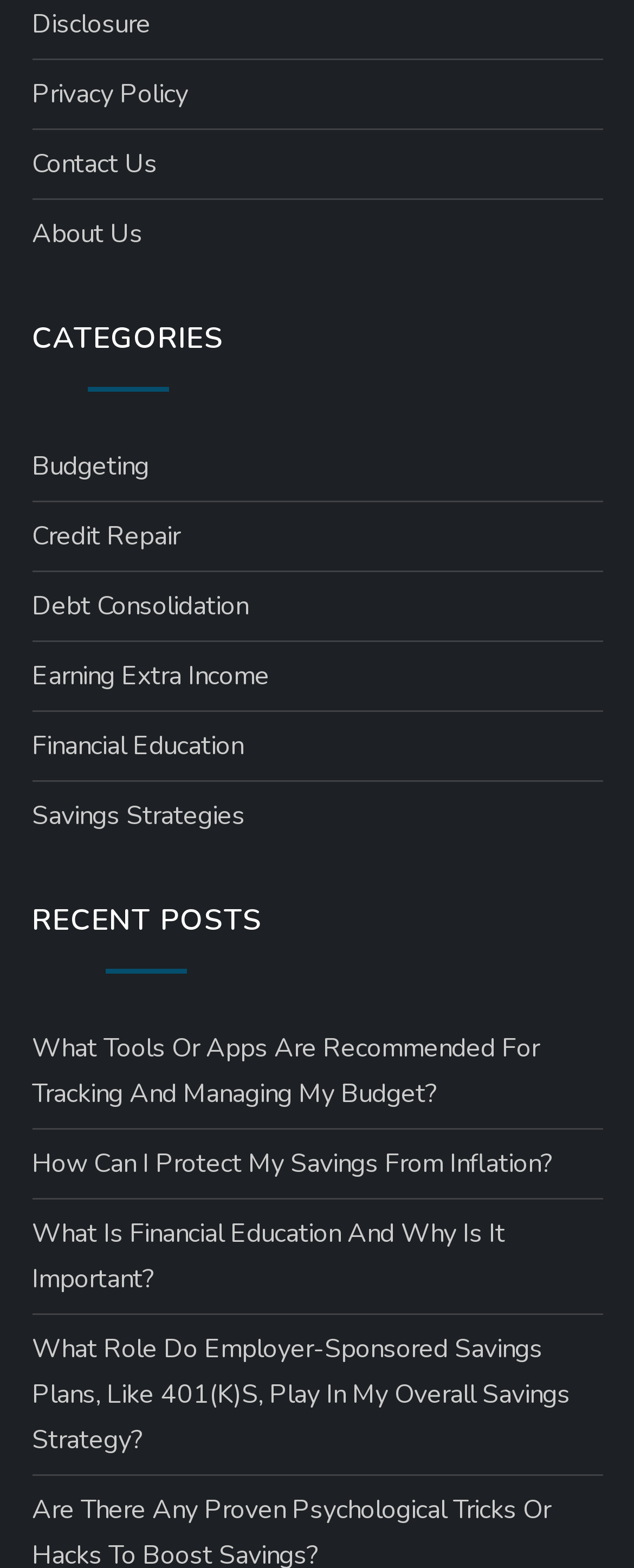What is the theme of the website?
Examine the image and give a concise answer in one word or a short phrase.

Personal finance